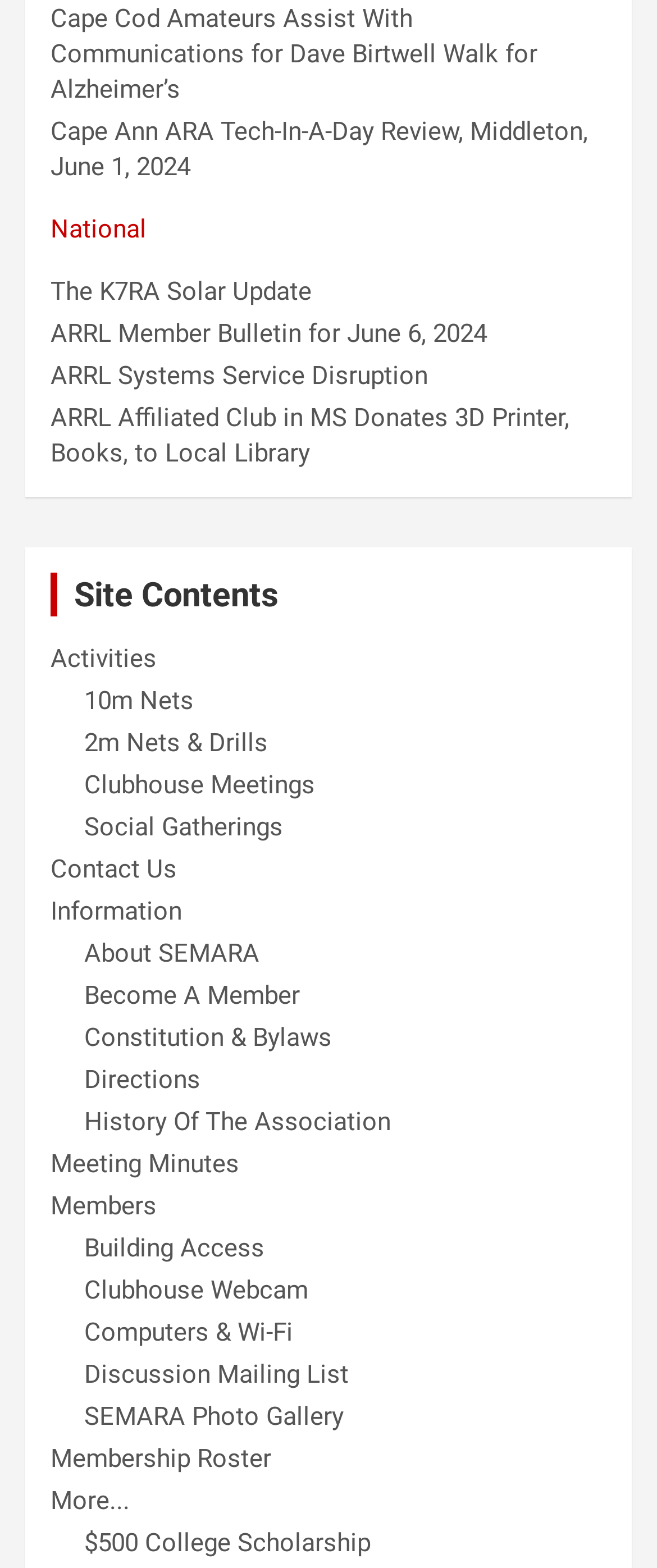Respond to the question below with a concise word or phrase:
What is the topic of the 'K7RA Solar Update' link?

Solar update